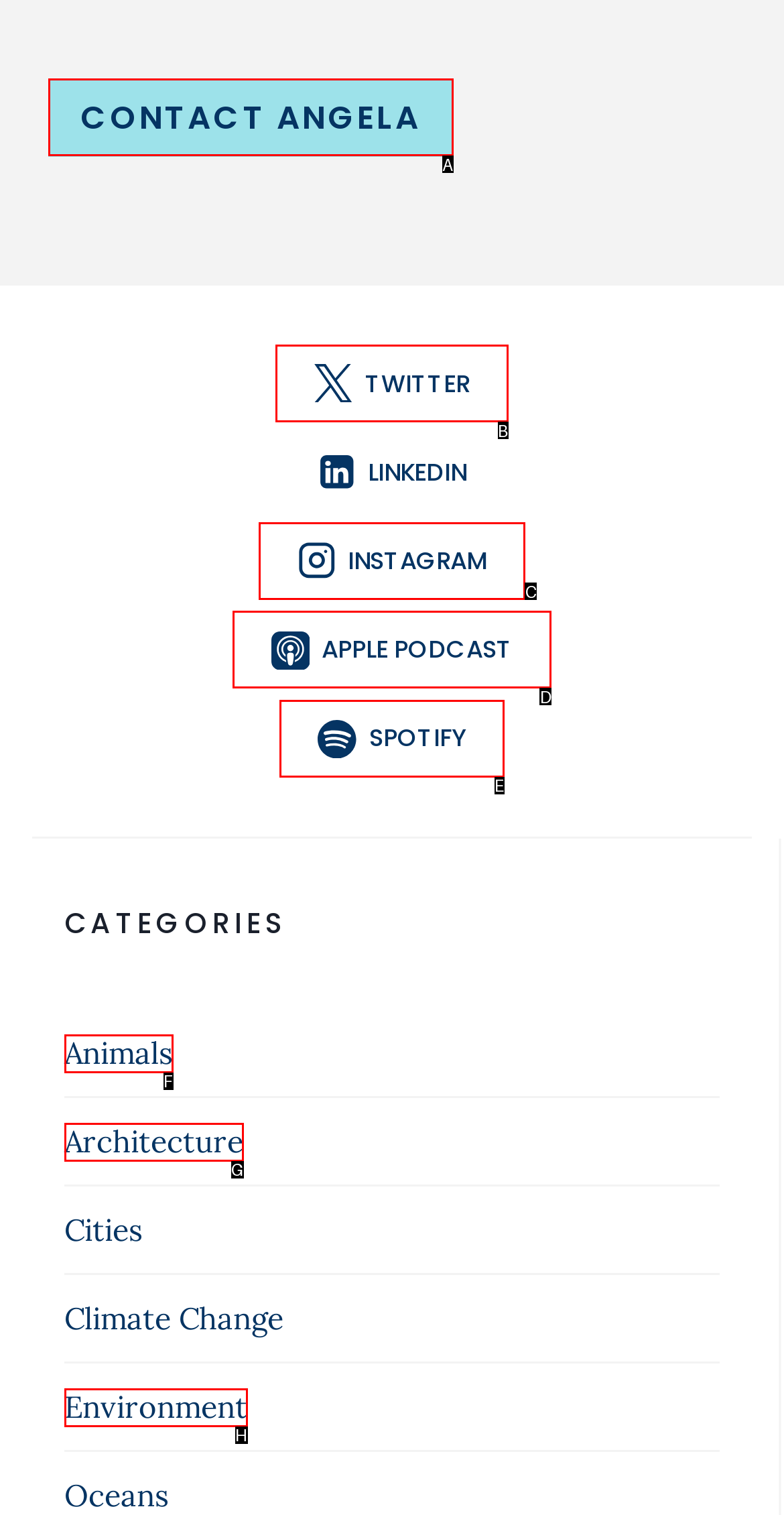Please indicate which option's letter corresponds to the task: Contact Angela by examining the highlighted elements in the screenshot.

A